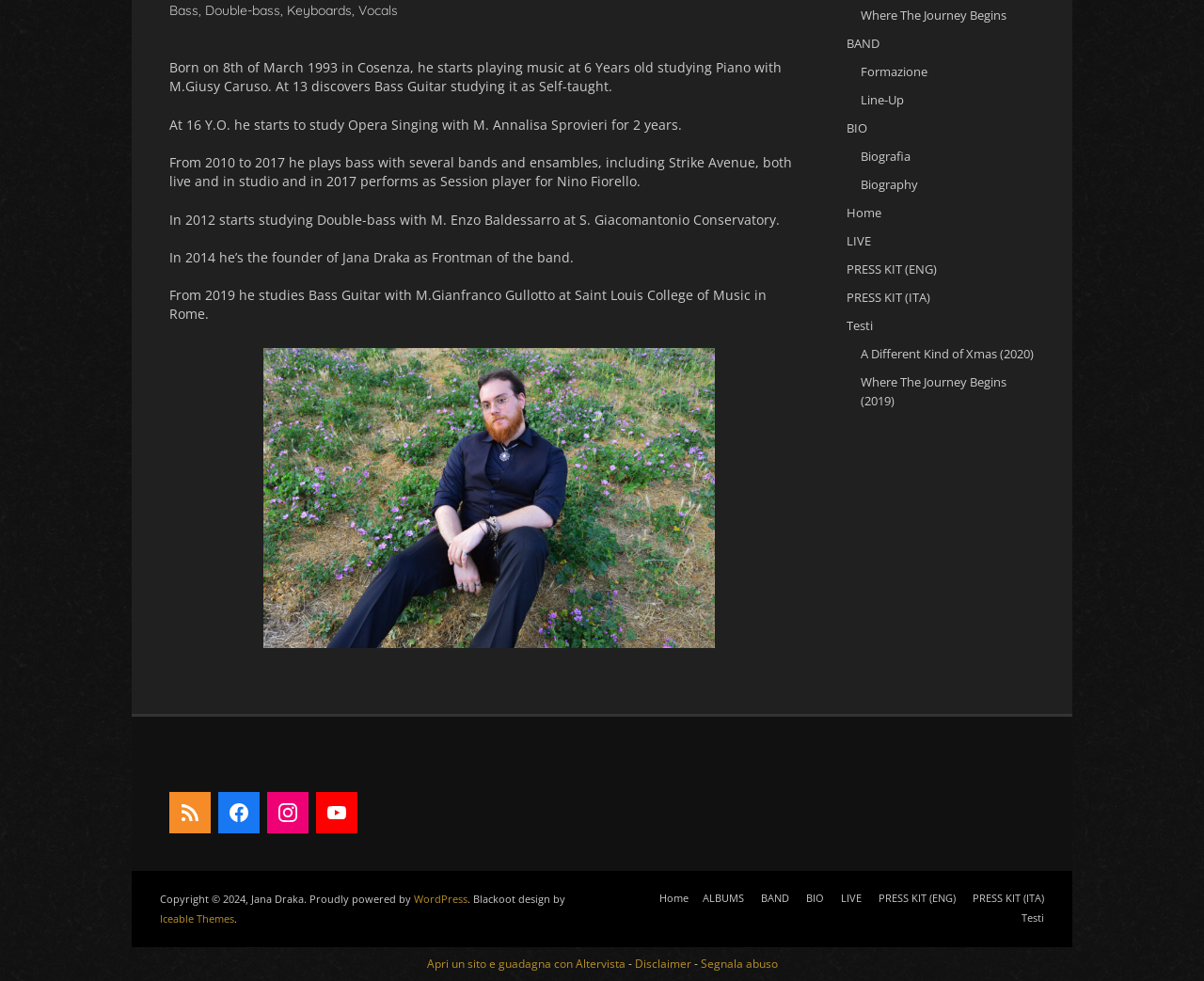From the webpage screenshot, predict the bounding box of the UI element that matches this description: "PRESS KIT (ENG)".

[0.73, 0.908, 0.794, 0.923]